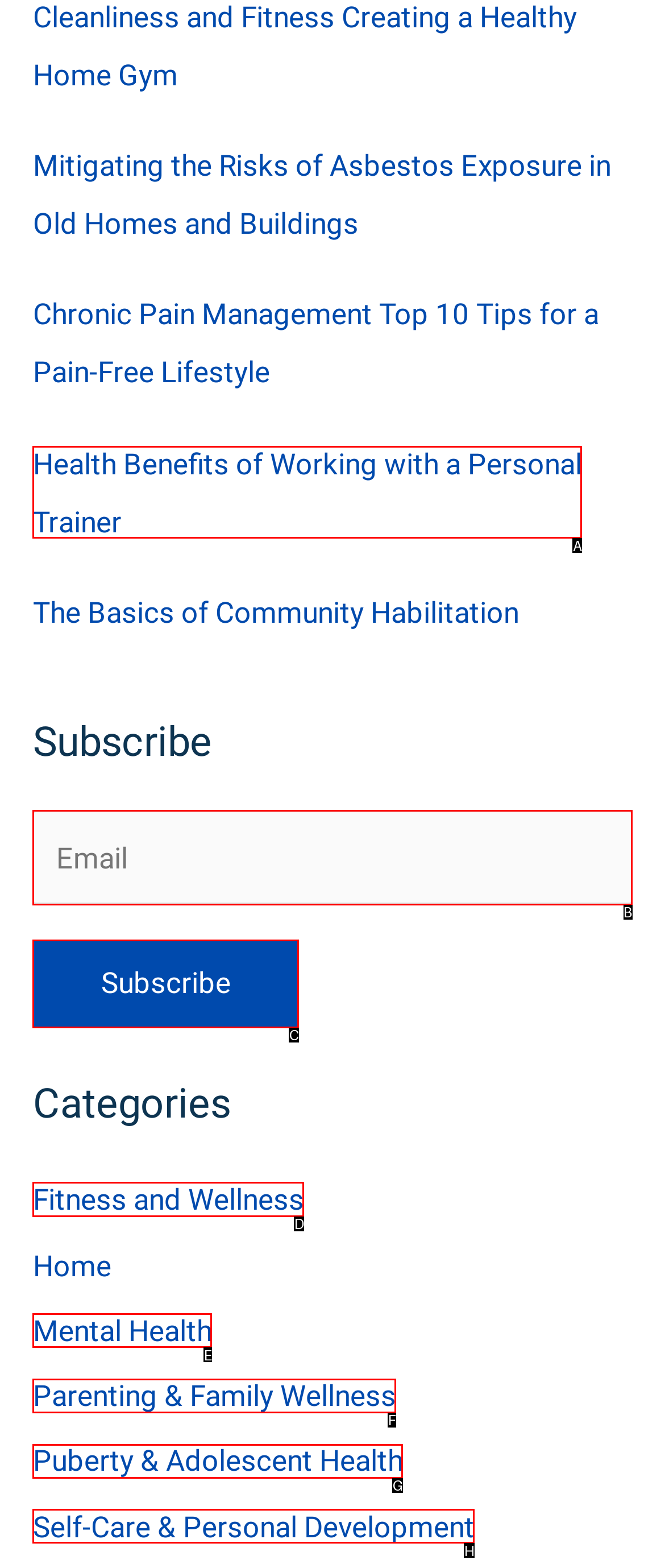Look at the highlighted elements in the screenshot and tell me which letter corresponds to the task: Explore Fitness and Wellness category.

D